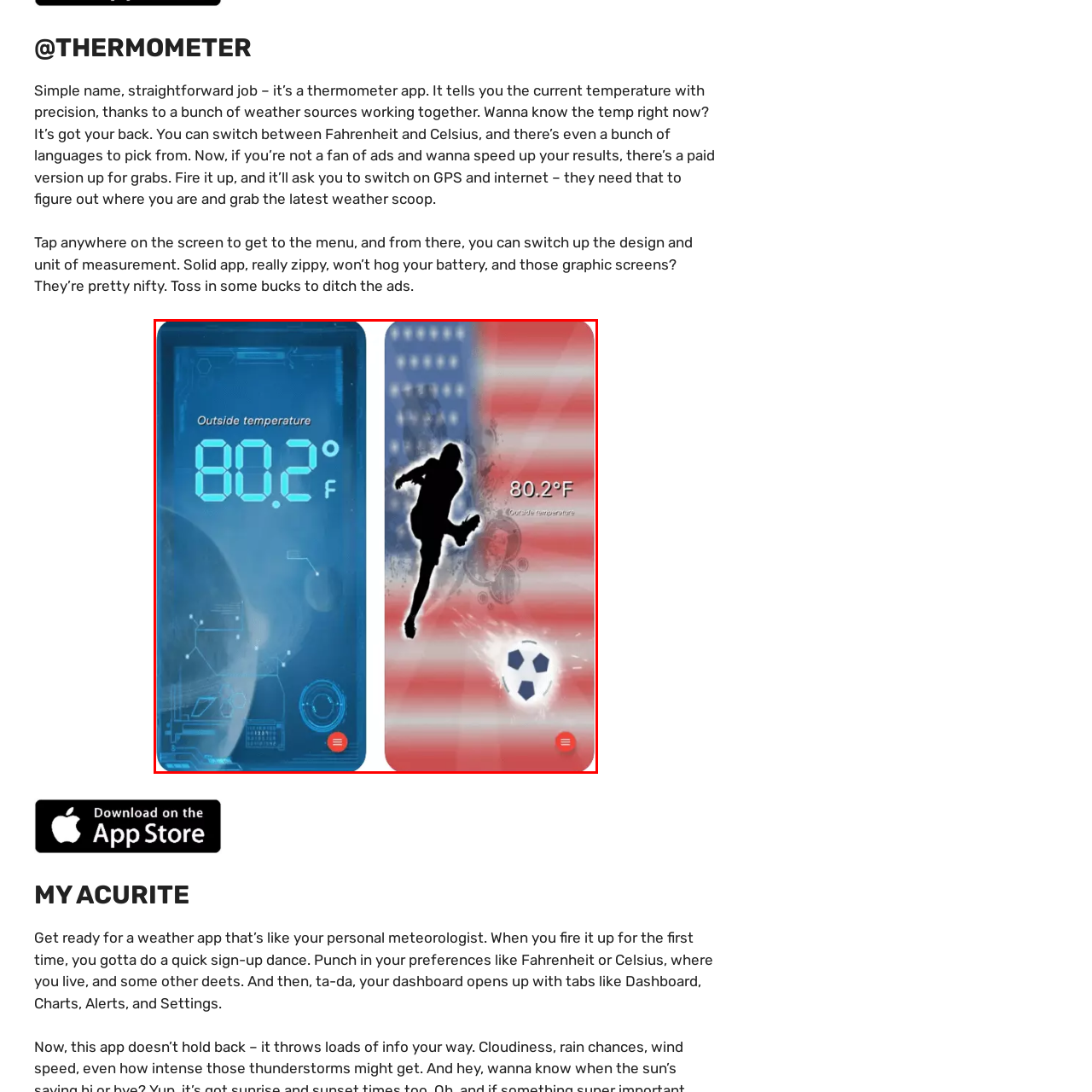Offer a detailed explanation of the elements found within the defined red outline.

This image displays the user interface of a thermometer app, showcasing two distinct screens. The left screen features a digital display illustrating the outside temperature as 80.2°F, accompanied by a futuristic blue background that includes tech-inspired graphics. The right screen also shows the same temperature reading and is adorned with a dynamic design featuring the American flag and a silhouette of a soccer player, adding an energetic flair. The app not only offers accurate temperature readings but is also designed with aesthetic versatility, allowing users to switch between multiple themes and unit measurements.